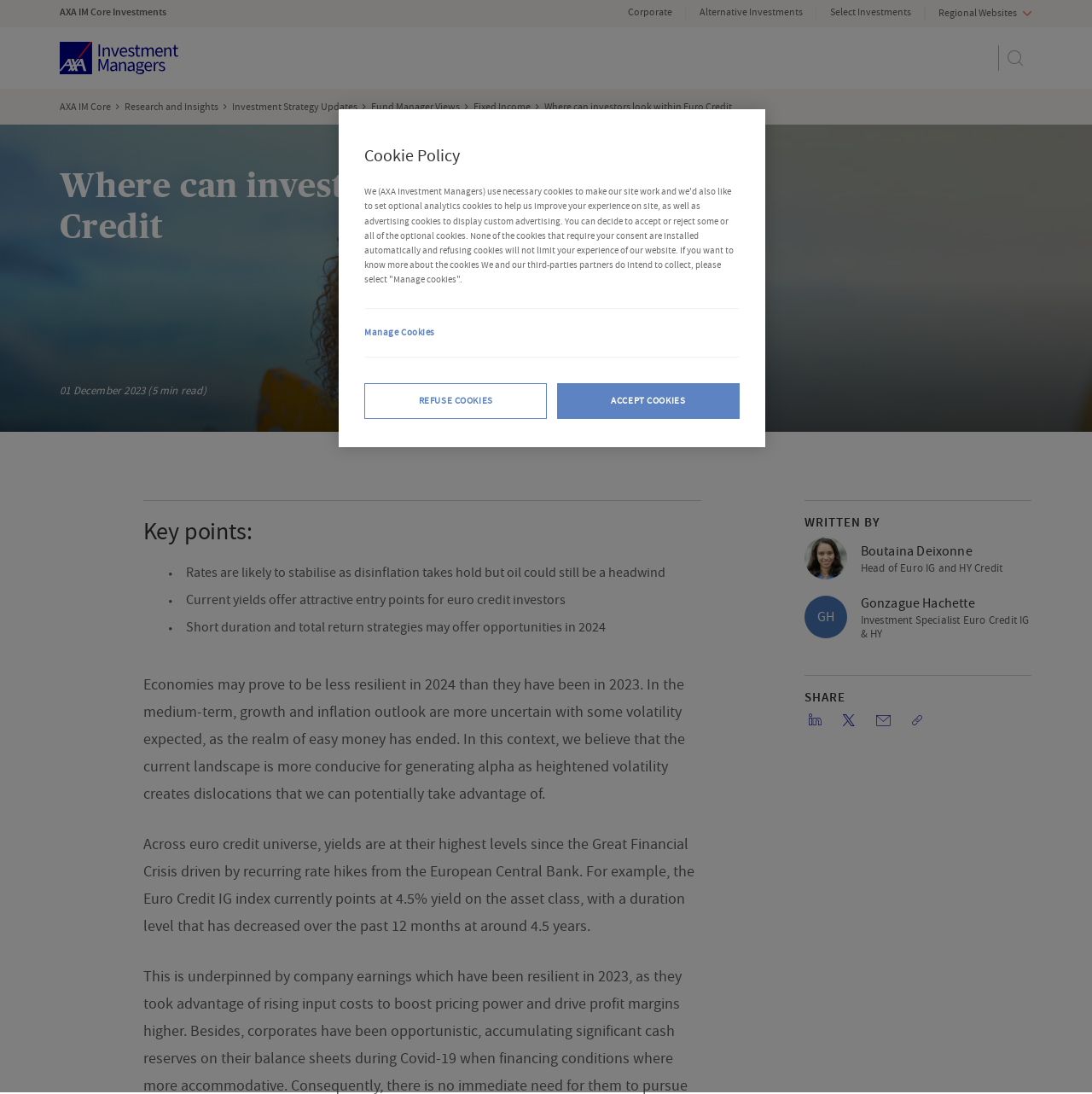Find the bounding box coordinates of the clickable element required to execute the following instruction: "View Research and Insights". Provide the coordinates as four float numbers between 0 and 1, i.e., [left, top, right, bottom].

[0.114, 0.091, 0.2, 0.104]